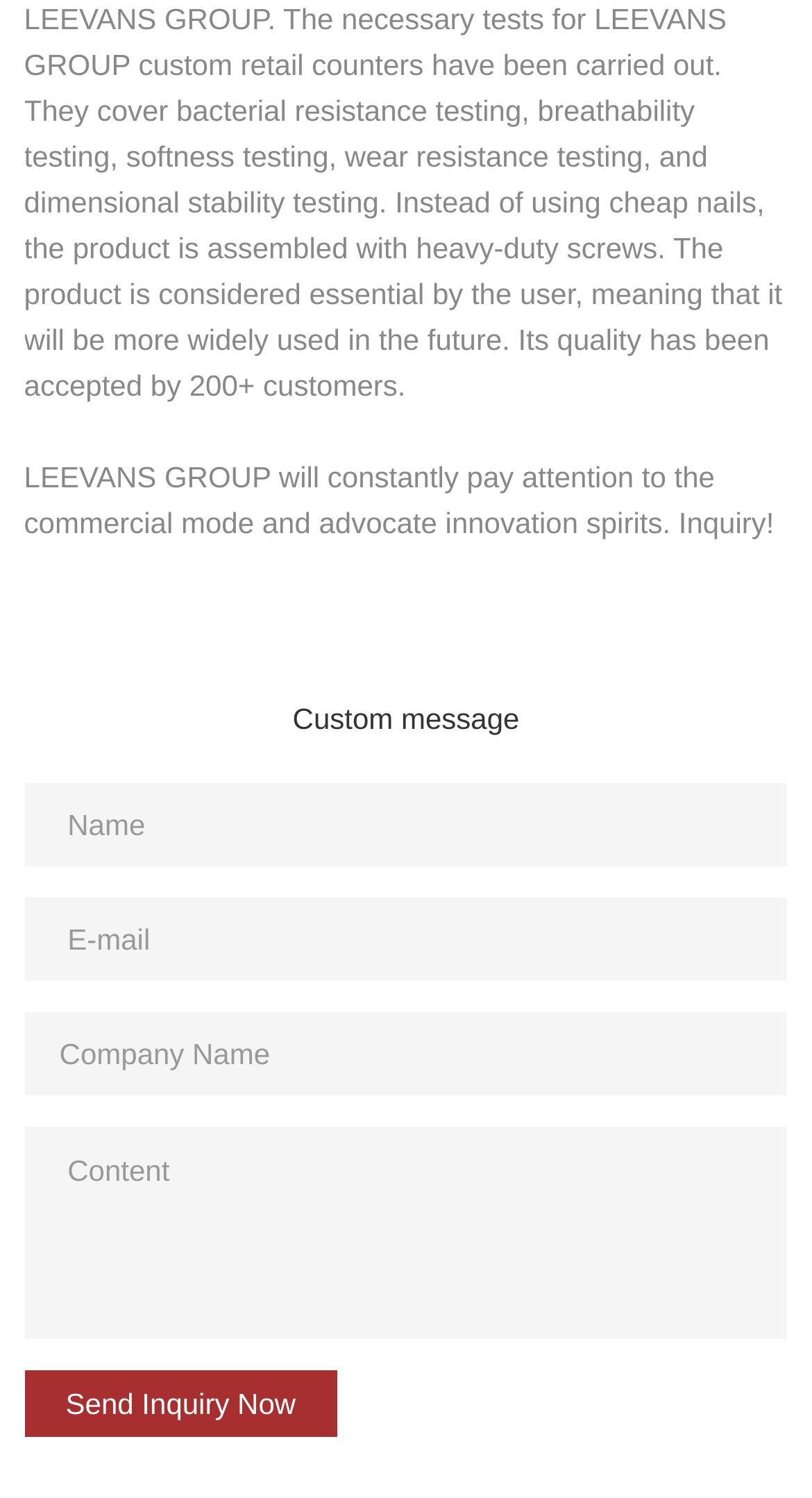What is the theme of the static text at the top?
Answer the question in as much detail as possible.

The static text at the top mentions 'commercial mode' and 'innovation spirits', suggesting that the theme is related to innovation and commercial activities.